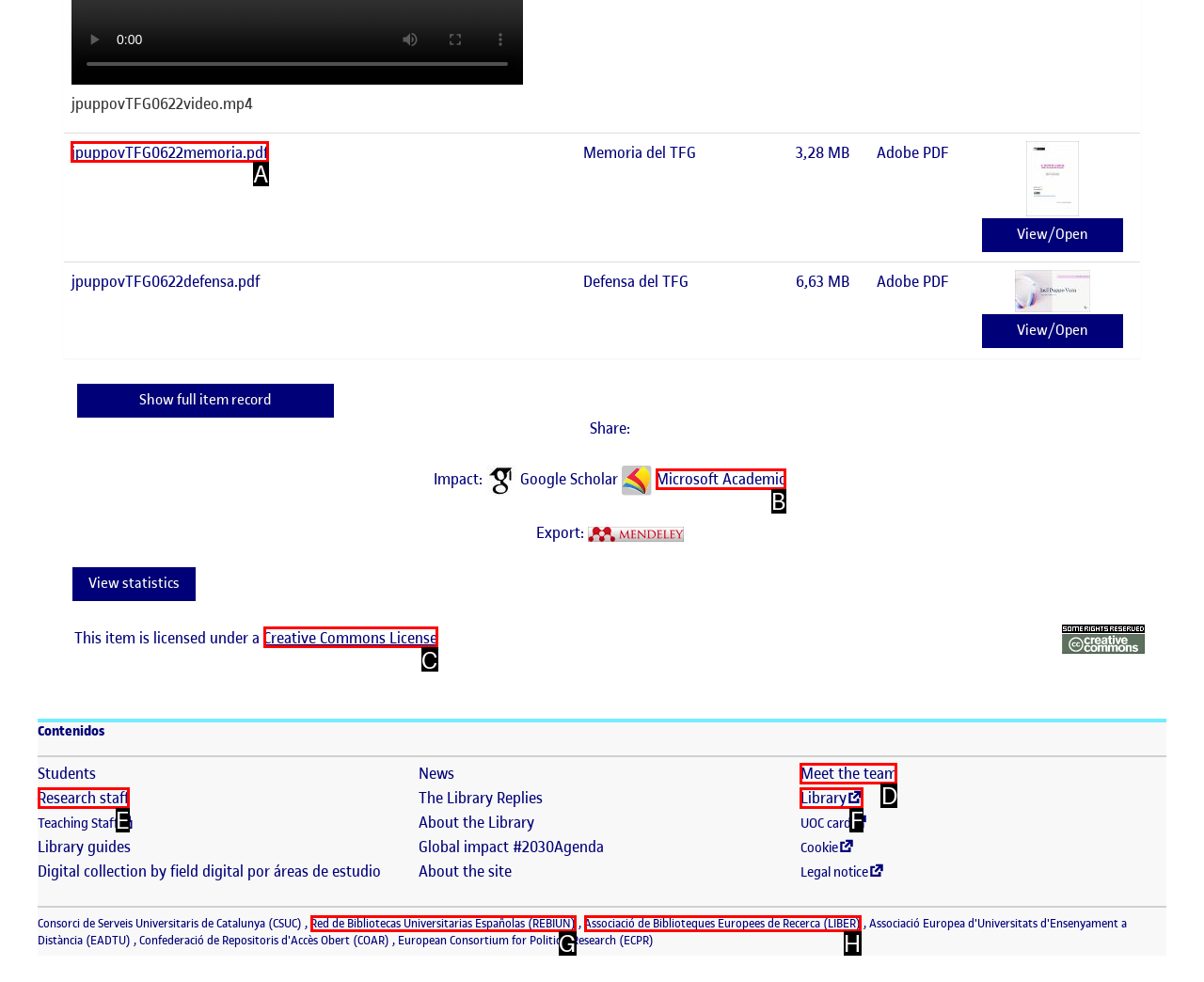For the task: Open the PDF file 'jpuppovTFG0622memoria.pdf', tell me the letter of the option you should click. Answer with the letter alone.

A